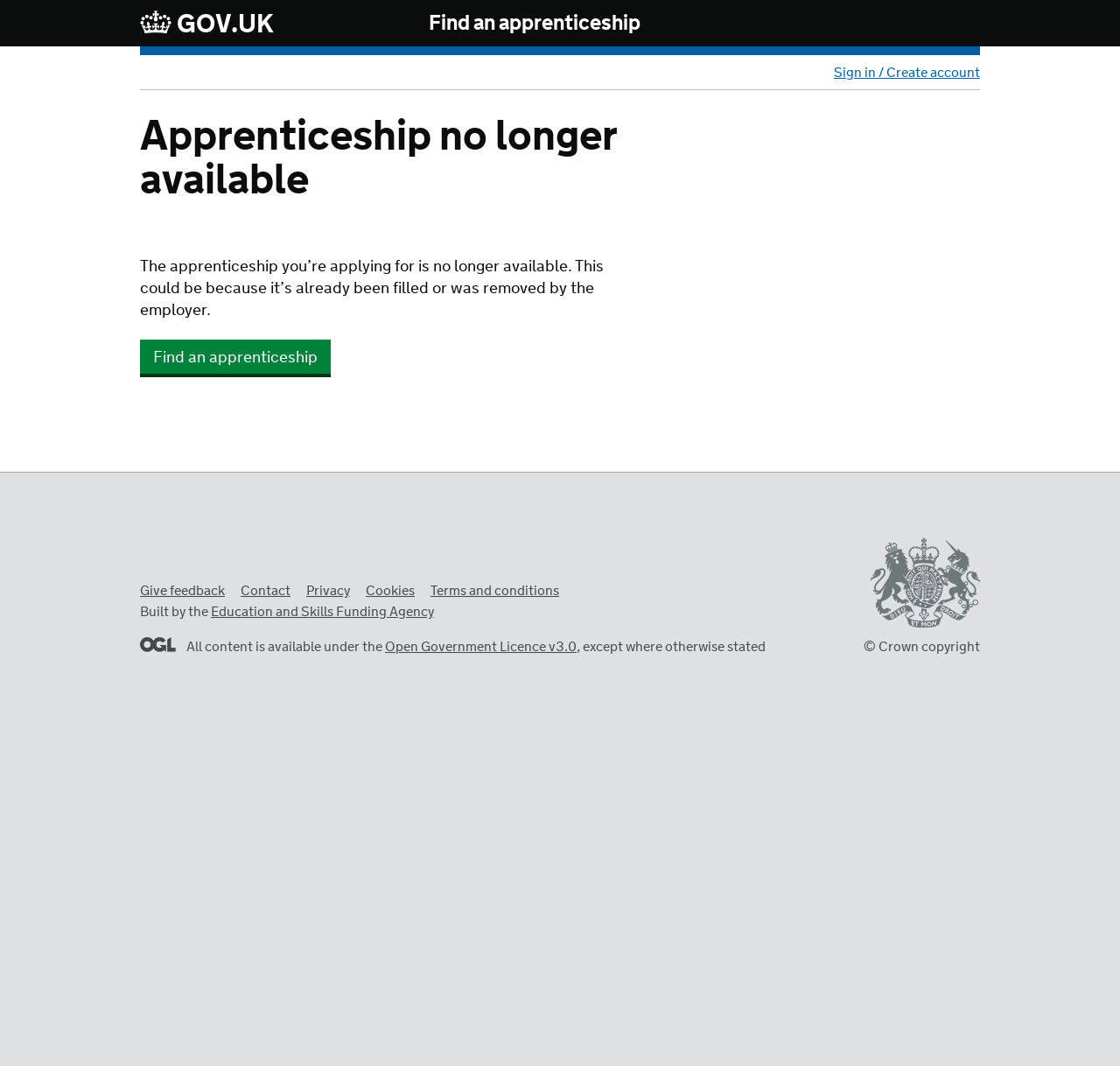Who built the website?
Look at the screenshot and give a one-word or phrase answer.

Education and Skills Funding Agency